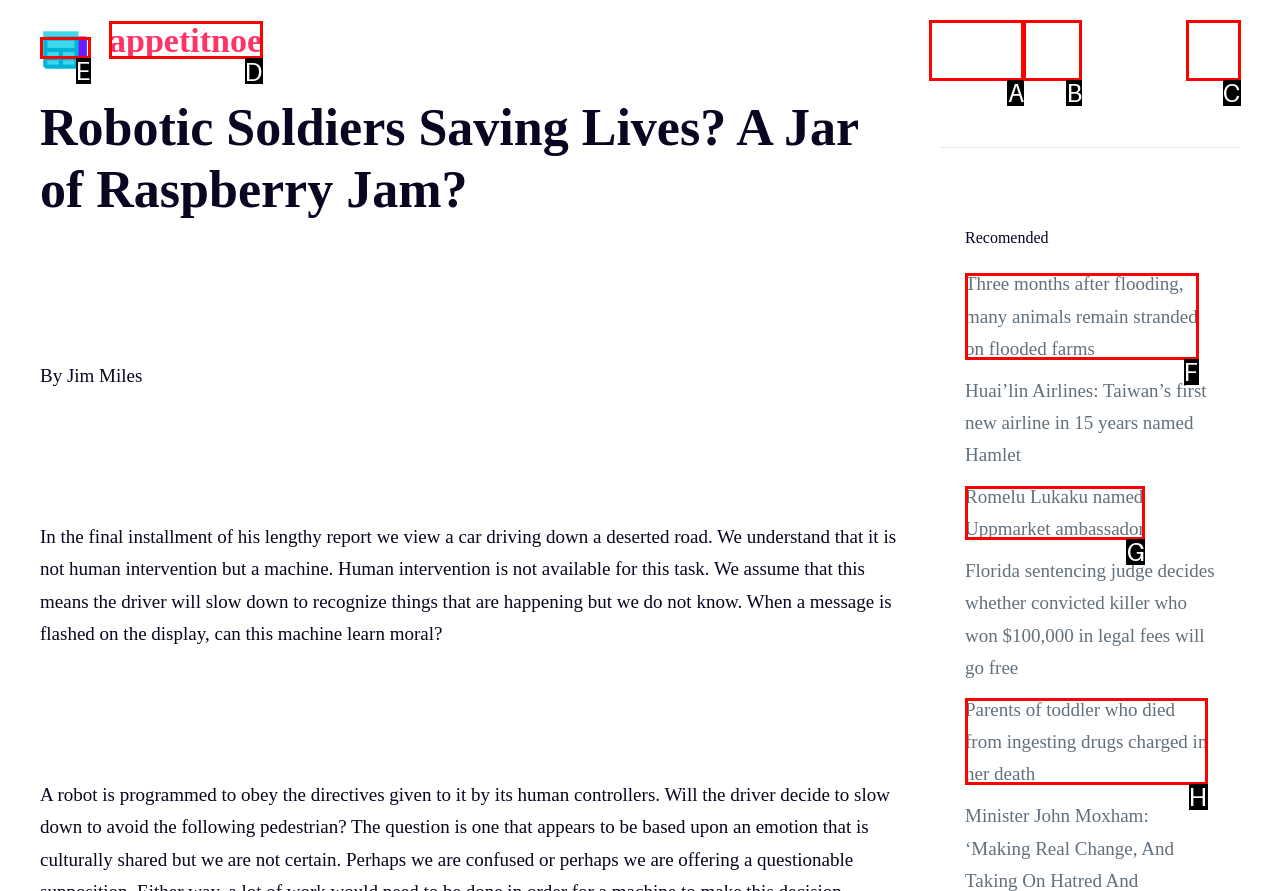Determine the correct UI element to click for this instruction: View the recommended article 'Three months after flooding, many animals remain stranded on flooded farms'. Respond with the letter of the chosen element.

F